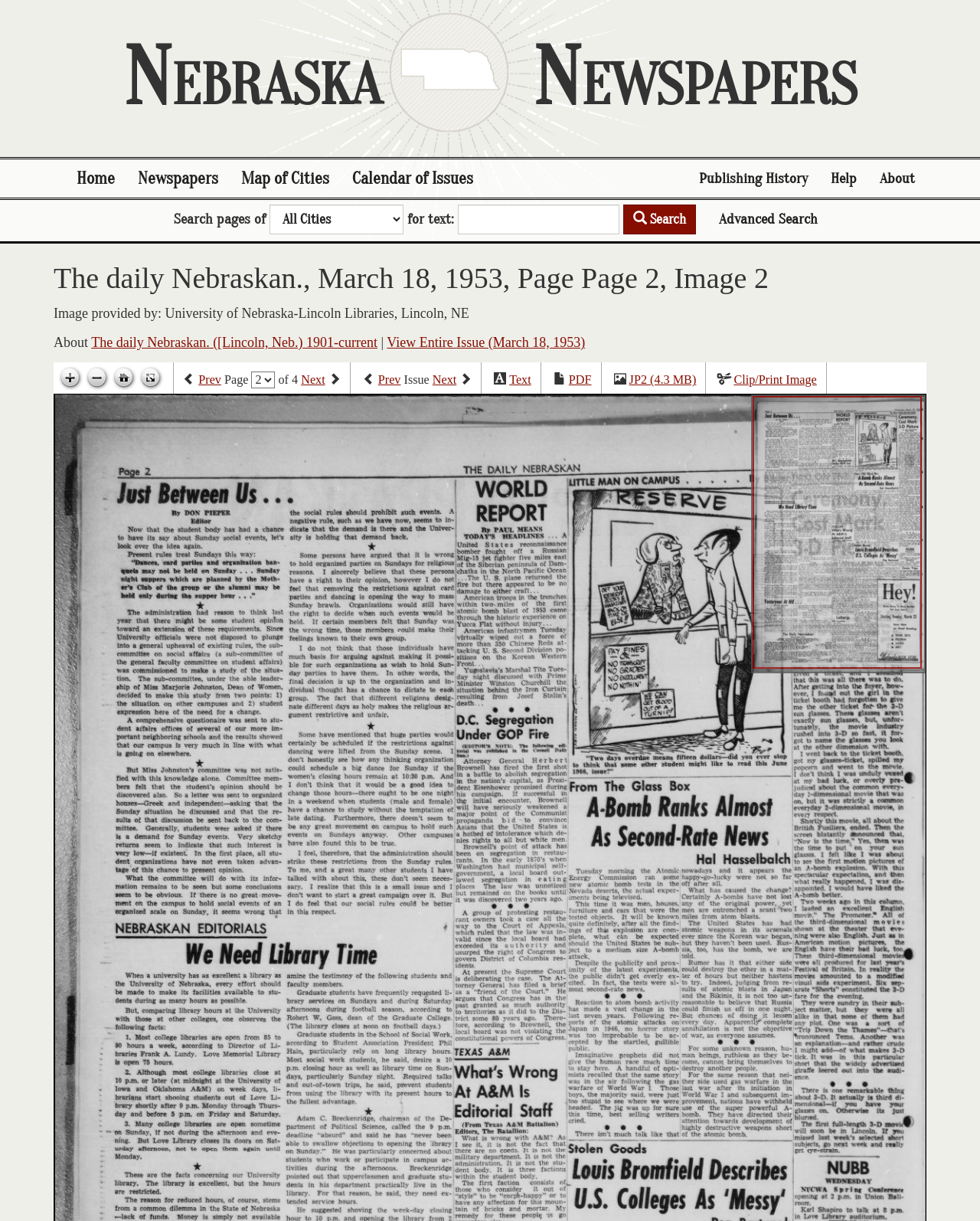Please find the bounding box coordinates of the element that needs to be clicked to perform the following instruction: "Go to next page". The bounding box coordinates should be four float numbers between 0 and 1, represented as [left, top, right, bottom].

[0.307, 0.306, 0.332, 0.317]